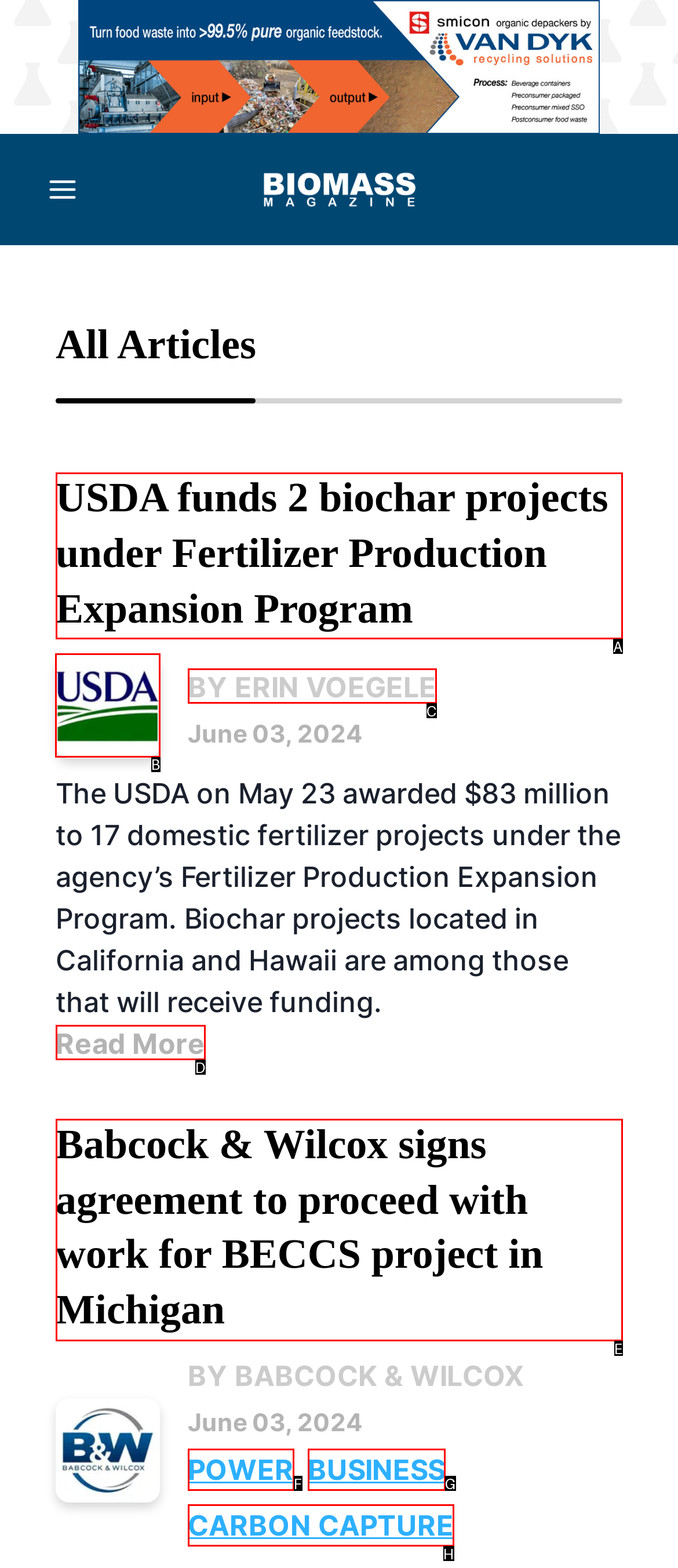From the given choices, which option should you click to complete this task: View the article image? Answer with the letter of the correct option.

B